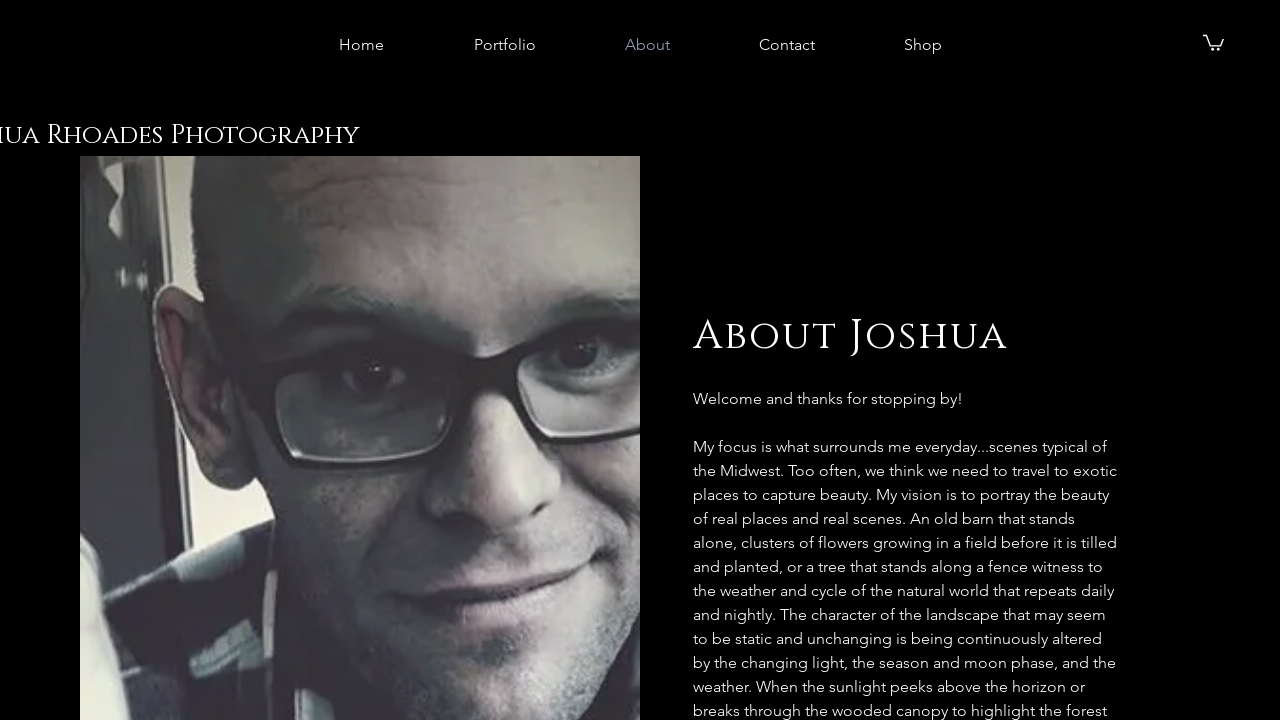What is the photographer's name?
Refer to the screenshot and deliver a thorough answer to the question presented.

Based on the heading 'About Joshua' on the webpage, it can be inferred that the photographer's name is Joshua.